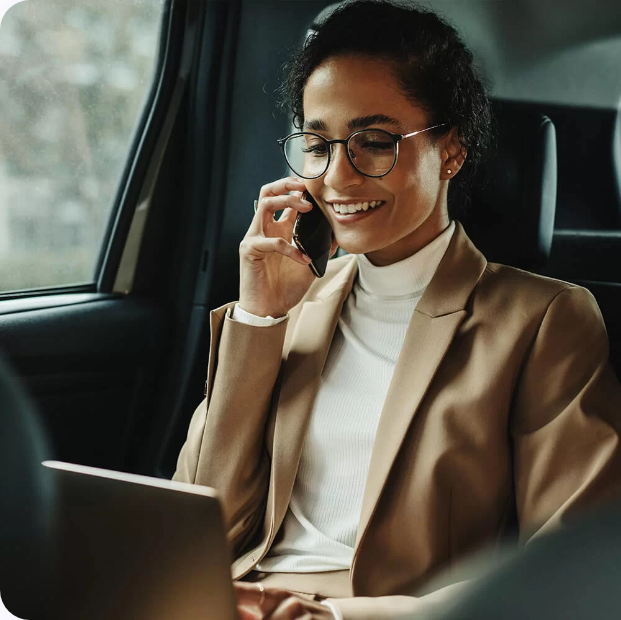Provide a short answer using a single word or phrase for the following question: 
What is the lighting in the taxi like?

Soft